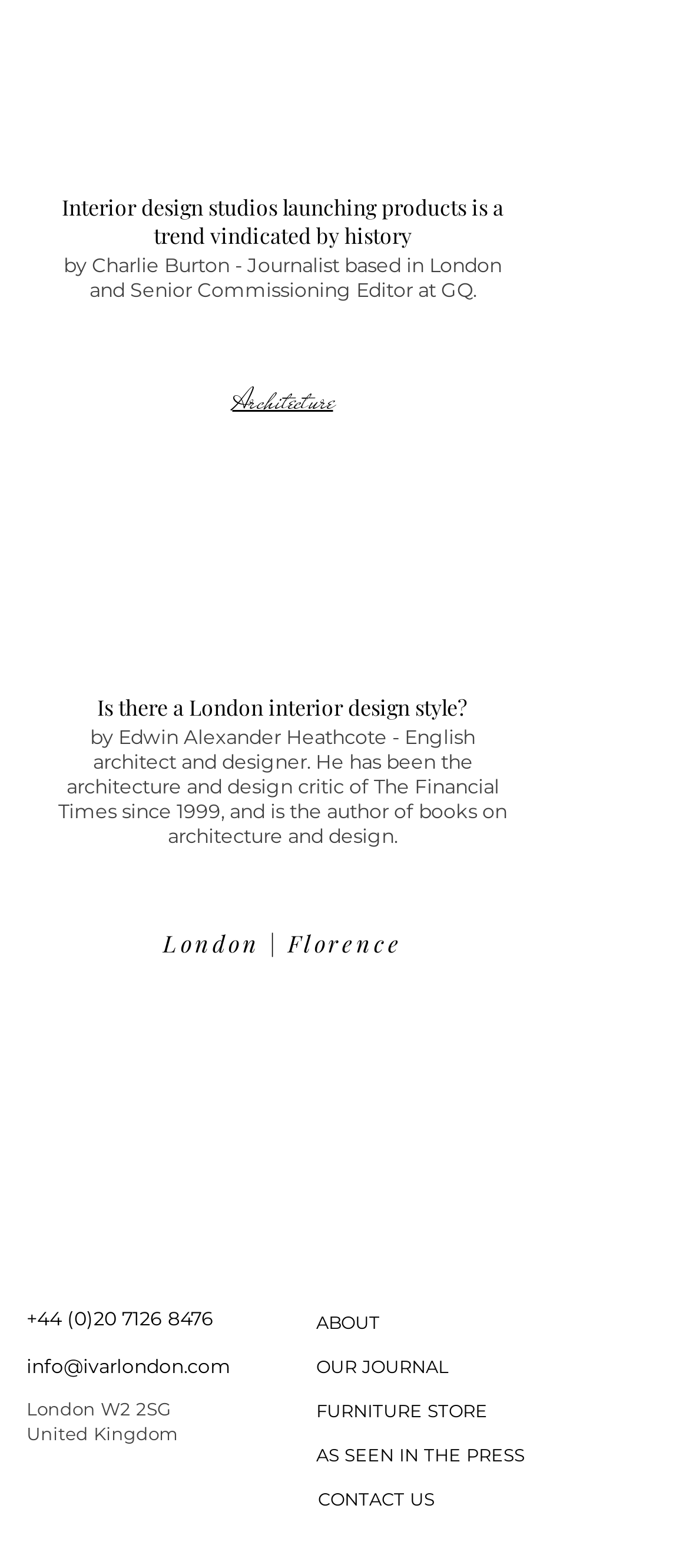Specify the bounding box coordinates of the area to click in order to follow the given instruction: "Follow on TWITTER."

None